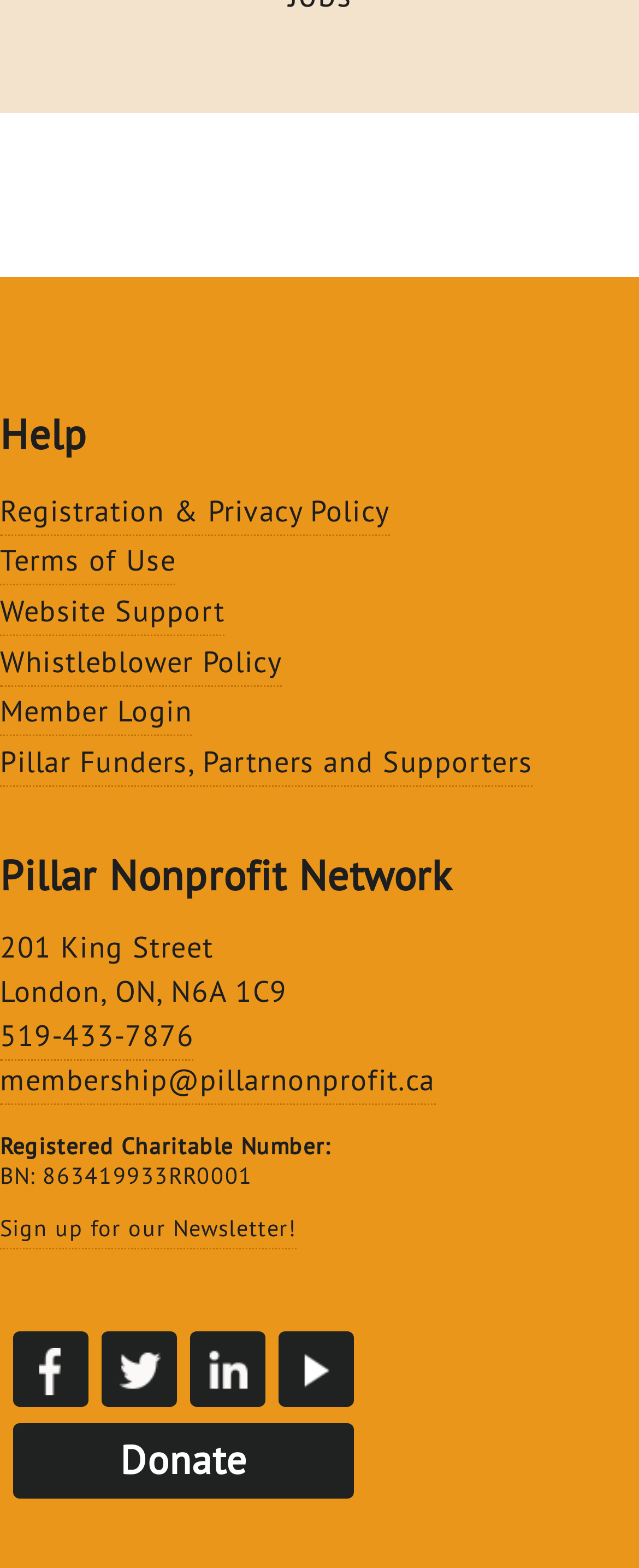Look at the image and give a detailed response to the following question: What is the charitable number of the organization?

I found the answer by looking at the static text element with the text 'BN: 863419933RR0001' which is located in the contact information section of the webpage, indicating that it is the charitable number of the organization.